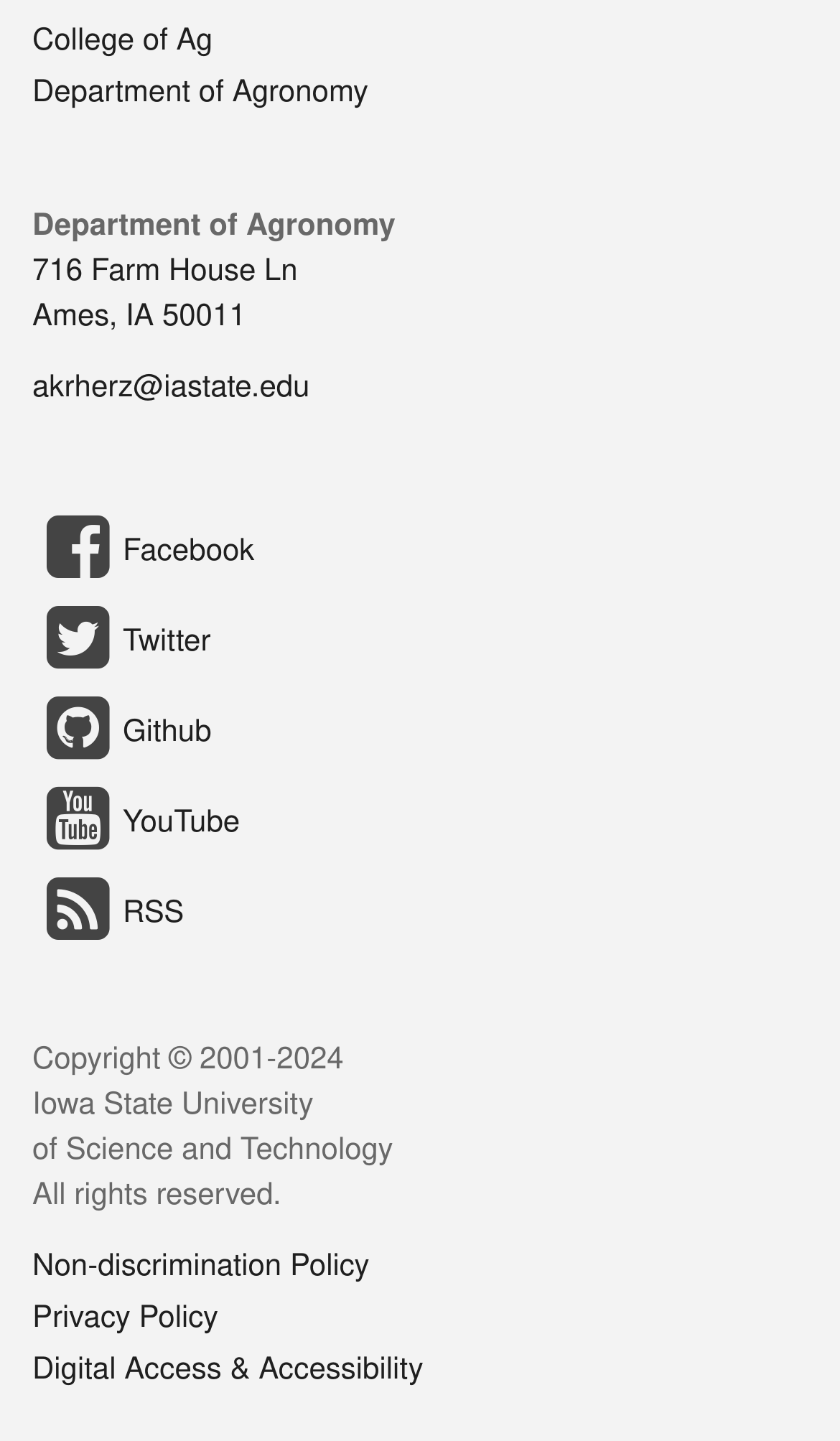How many social media links are there?
Please answer the question with as much detail and depth as you can.

I counted the number of link elements with 'hidden' generic elements as their children. There are four such links, corresponding to Facebook, Twitter, Github, and YouTube.